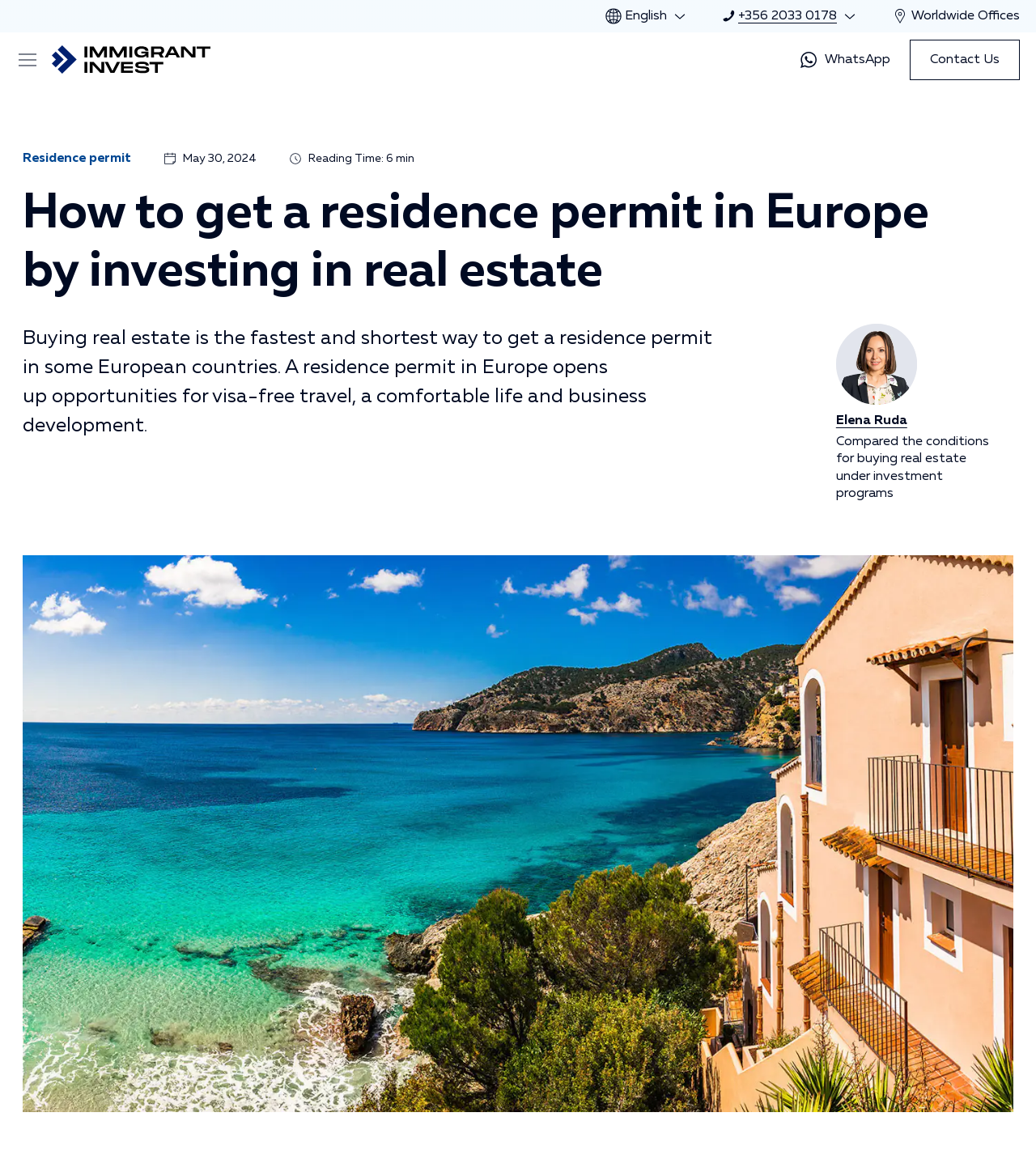Specify the bounding box coordinates of the element's area that should be clicked to execute the given instruction: "Switch to English language". The coordinates should be four float numbers between 0 and 1, i.e., [left, top, right, bottom].

[0.584, 0.006, 0.666, 0.022]